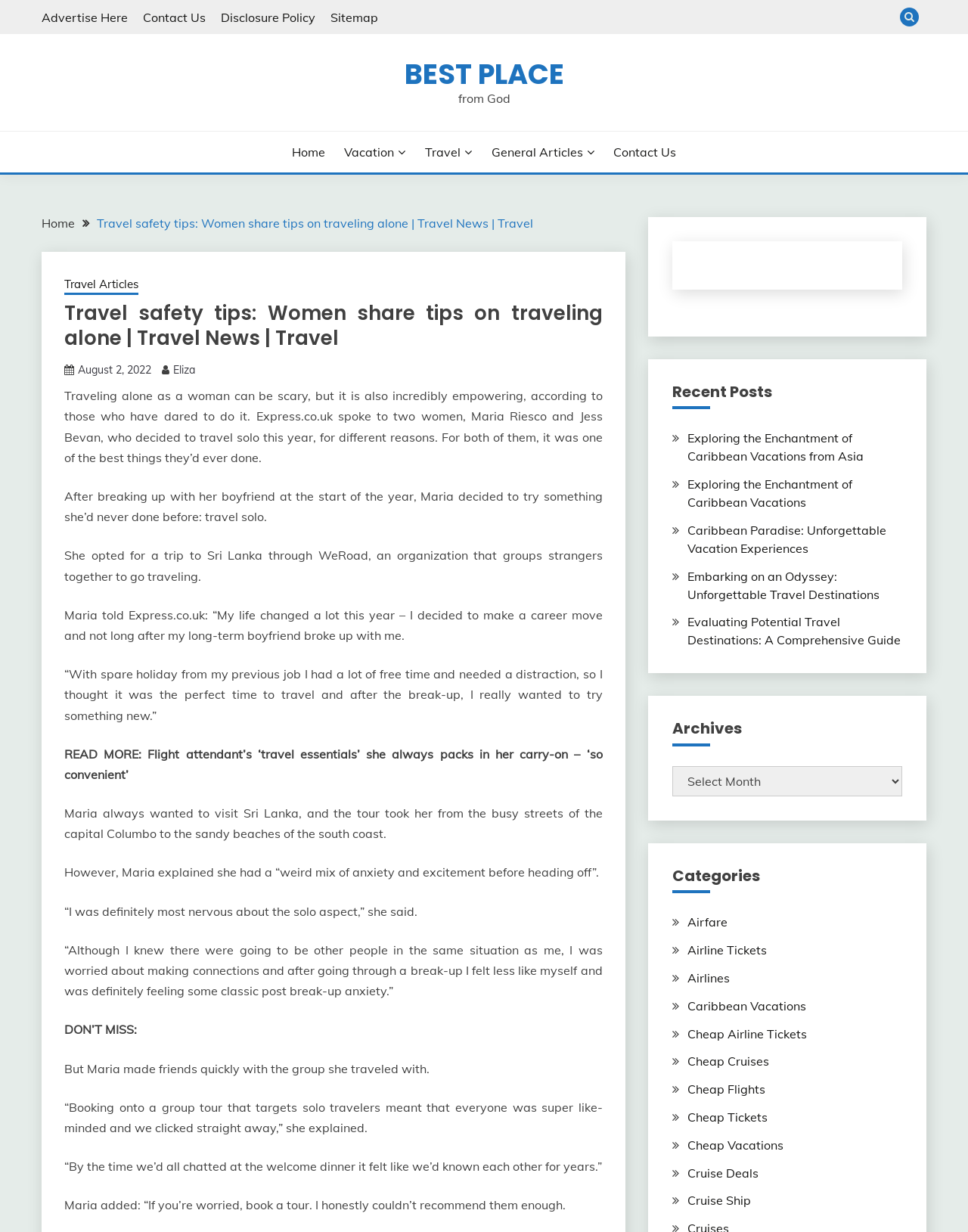Utilize the details in the image to give a detailed response to the question: How did Maria feel before traveling solo?

According to the article, Maria explained she had a 'weird mix of anxiety and excitement before heading off' which indicates that she felt both anxious and excited before traveling solo.